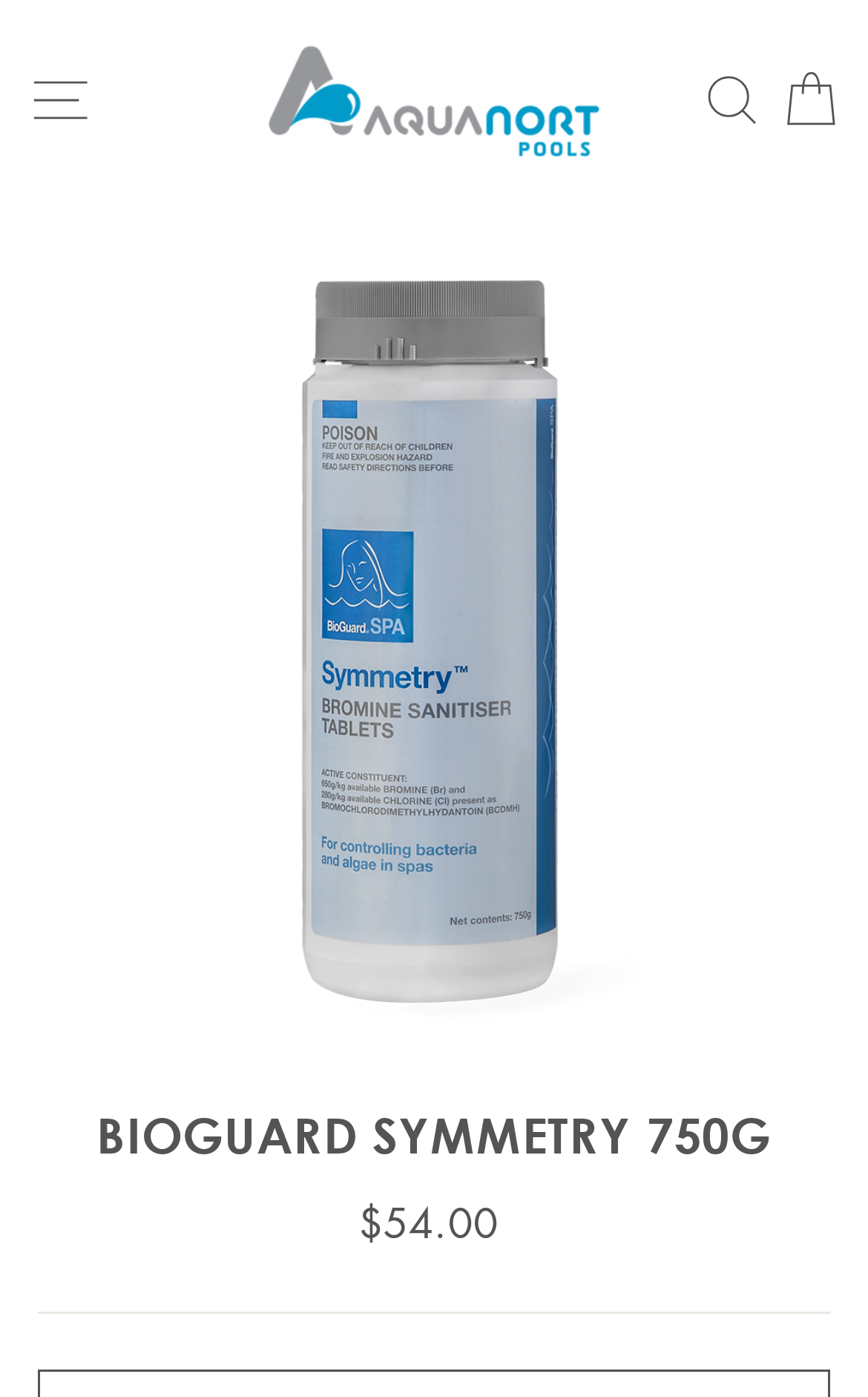Please provide a brief answer to the following inquiry using a single word or phrase:
What is the purpose of the button at the top right corner?

SITE NAVIGATION